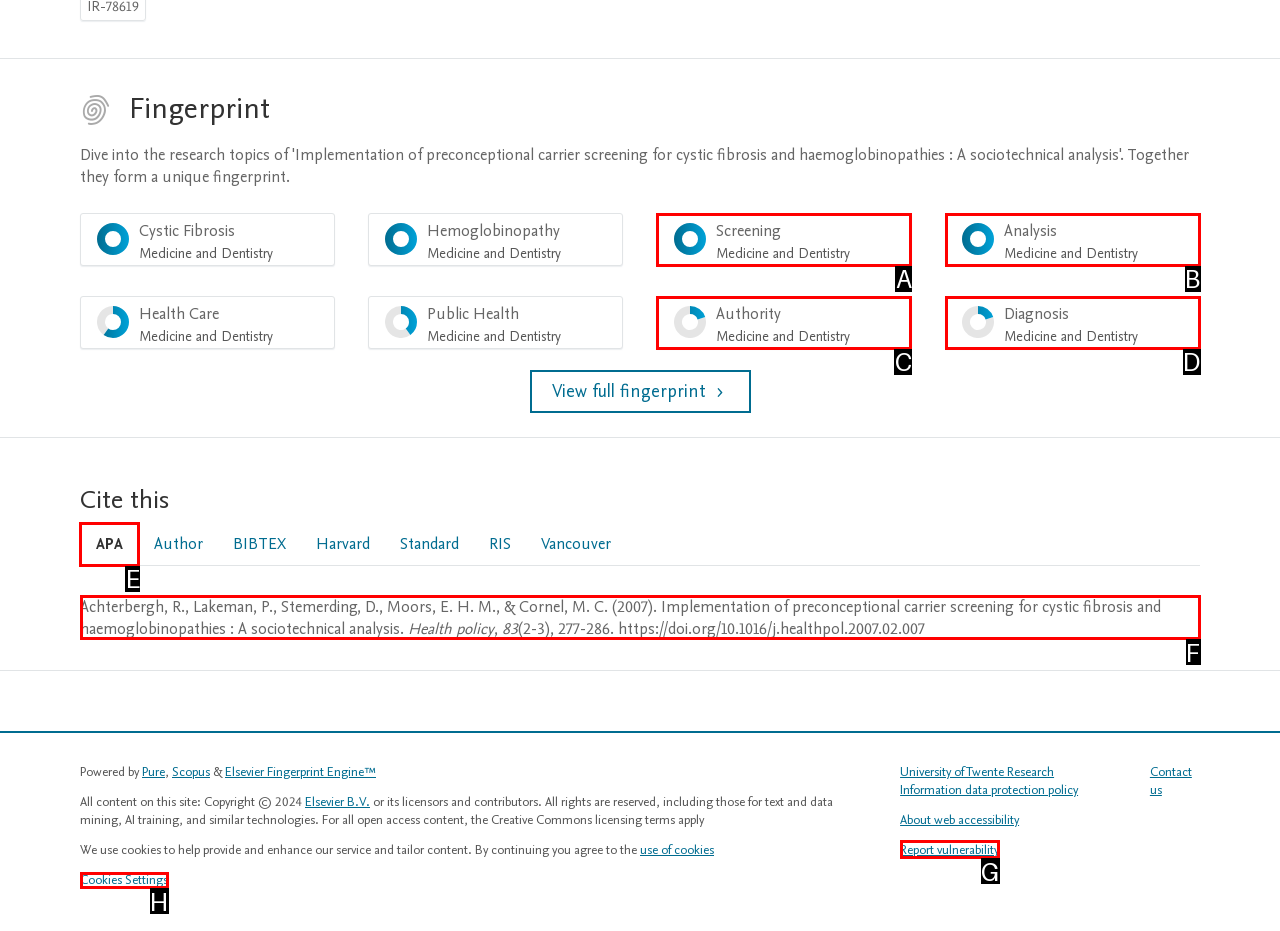Tell me which one HTML element I should click to complete the following task: Cite this in APA style Answer with the option's letter from the given choices directly.

E